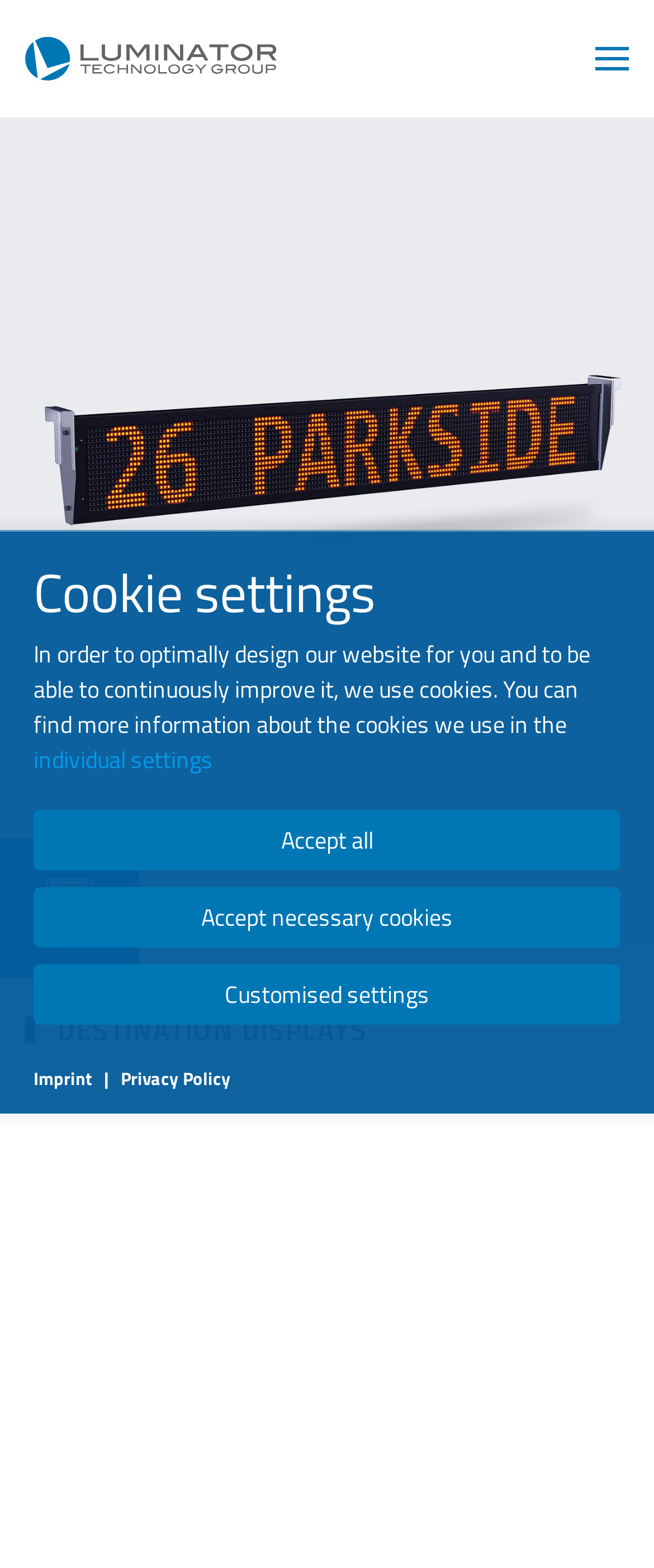Provide the bounding box coordinates of the HTML element described by the text: "Love High Speed".

None